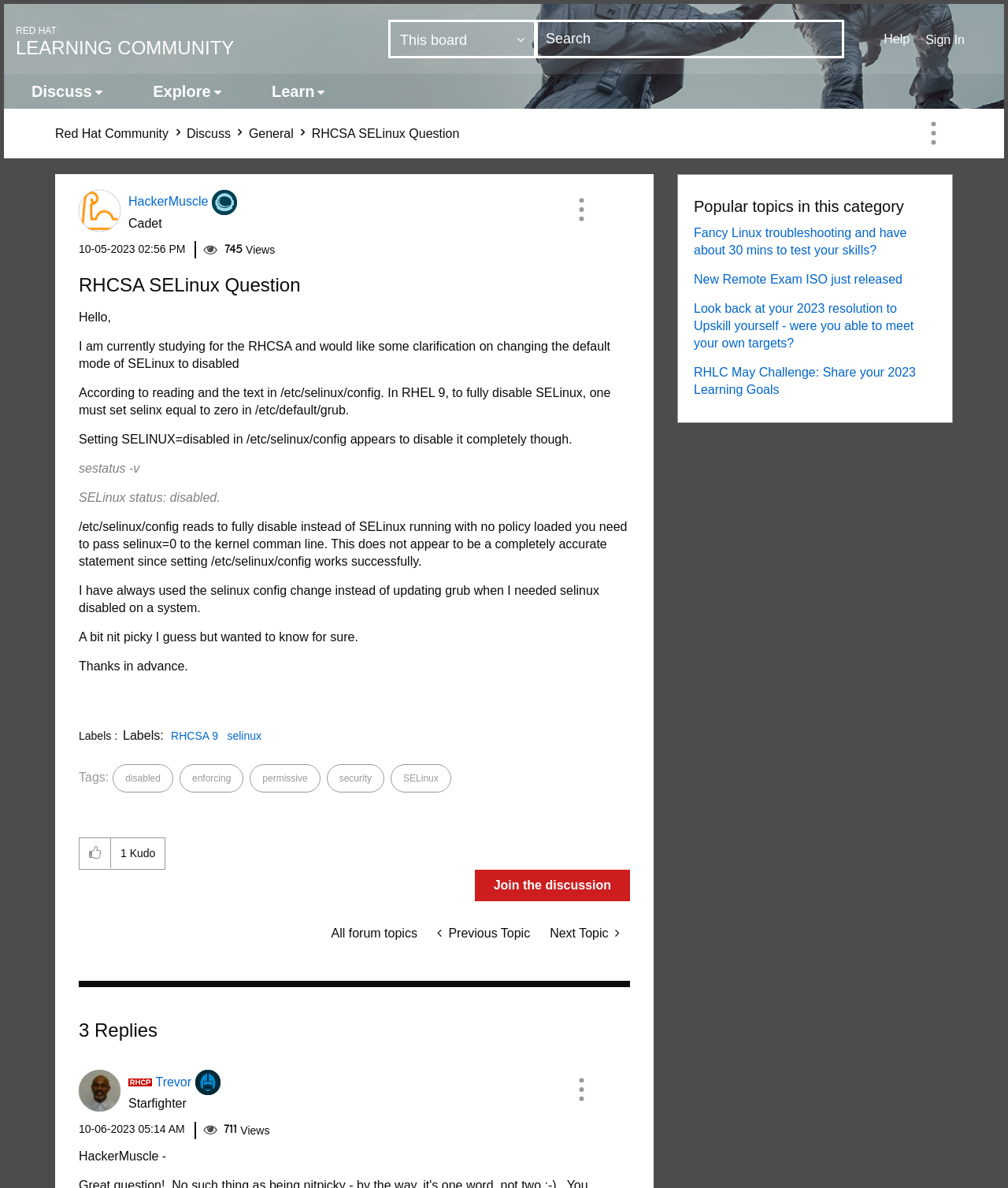Use the details in the image to answer the question thoroughly: 
What is the topic category of this post?

The topic category can be found in the breadcrumbs navigation, which shows 'Red Hat Community > Discuss > General > RHCSA SELinux Question'.